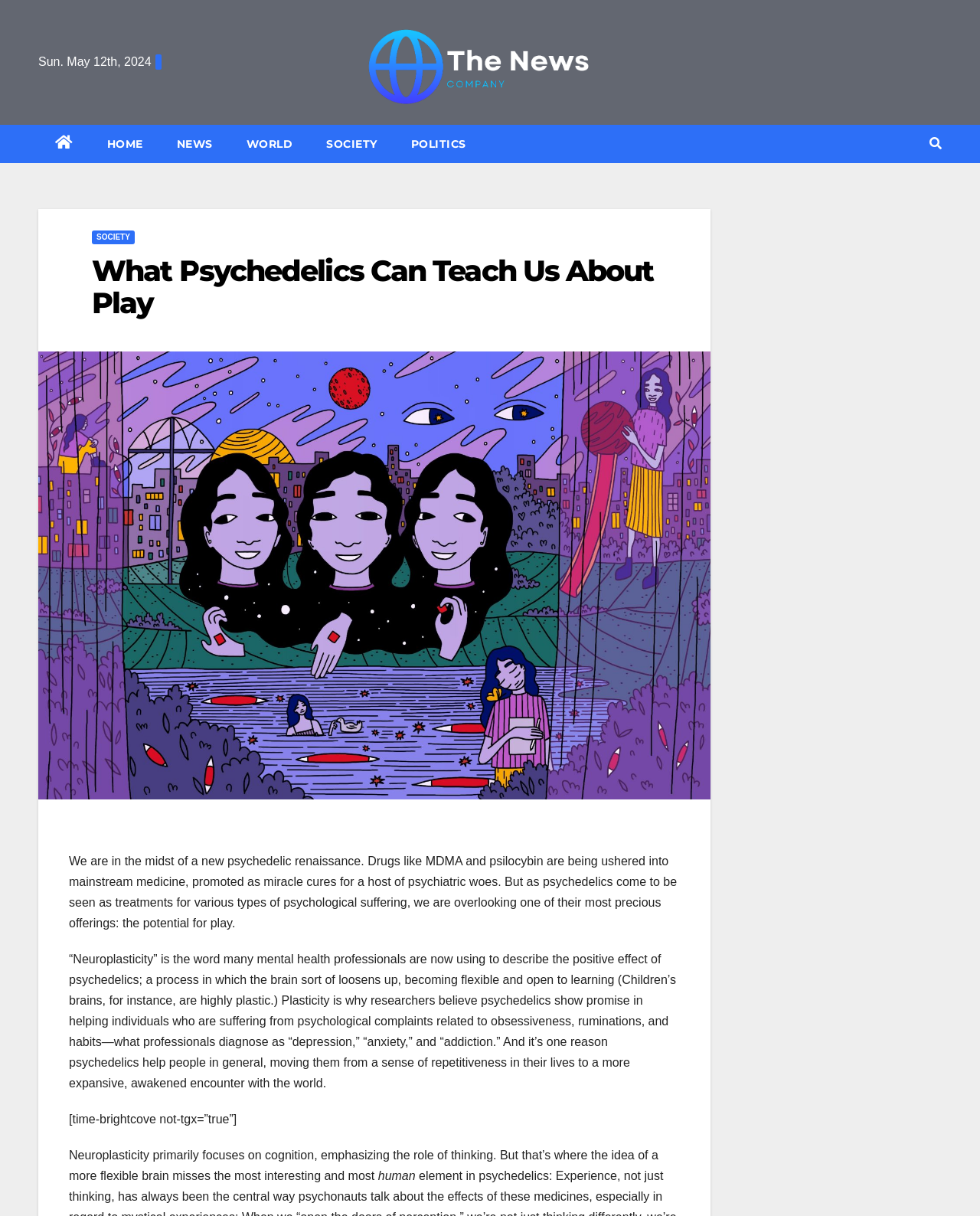How many main navigation links are there?
Answer the question with as much detail as you can, using the image as a reference.

I counted the number of main navigation links by looking at the top of the webpage, where I saw a series of link elements with the contents 'HOME', 'NEWS', 'WORLD', 'SOCIETY', 'POLITICS'.